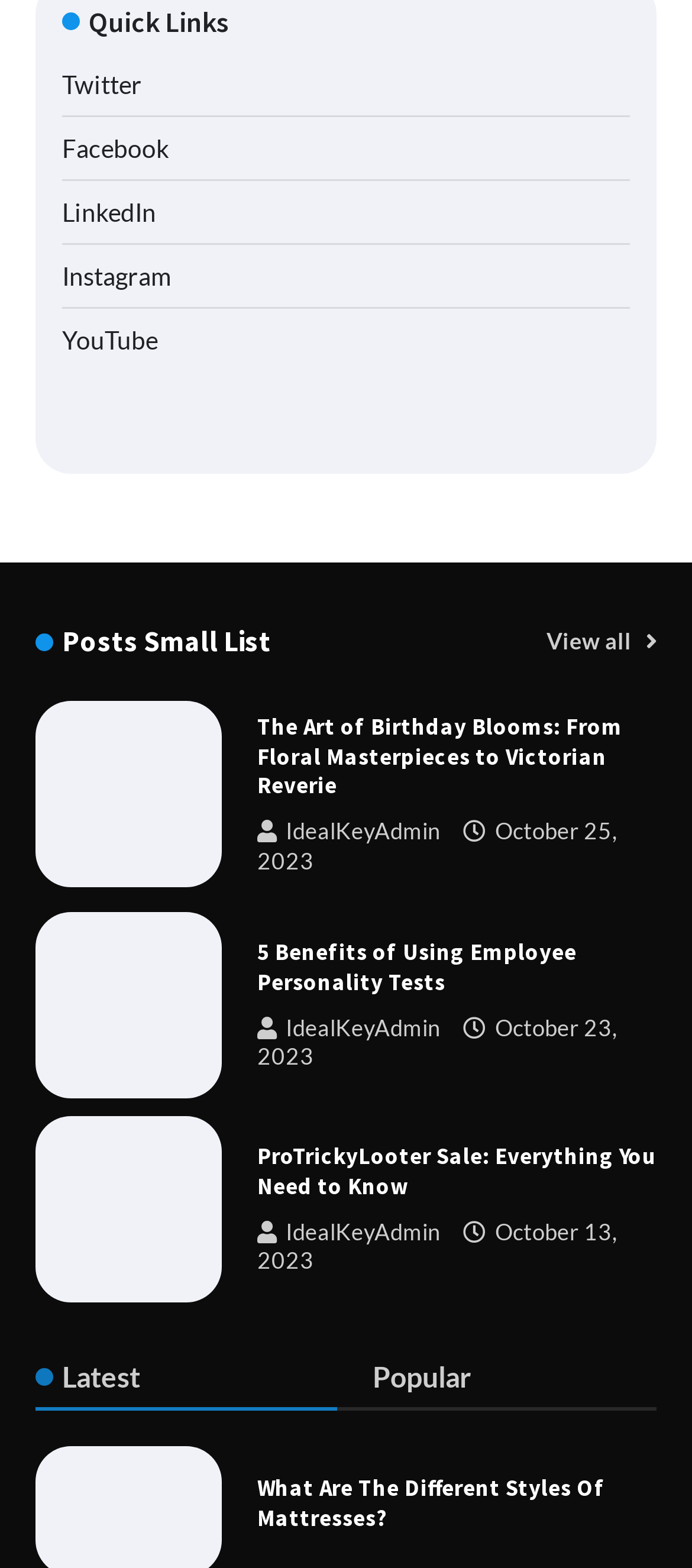Find the bounding box of the element with the following description: "Textile Arts Gallery". The coordinates must be four float numbers between 0 and 1, formatted as [left, top, right, bottom].

None